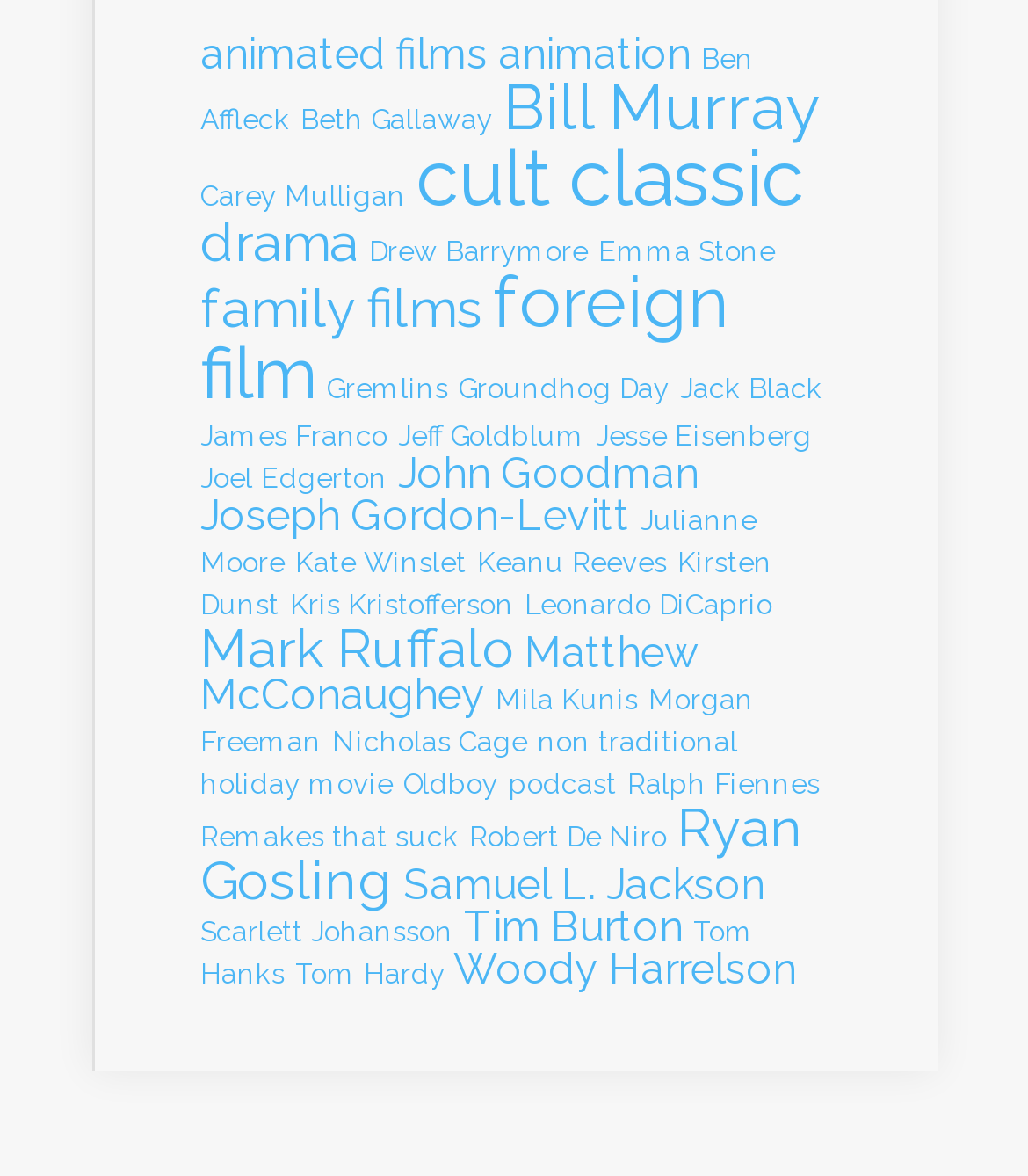How many items are associated with 'Bill Murray'?
Examine the screenshot and reply with a single word or phrase.

6